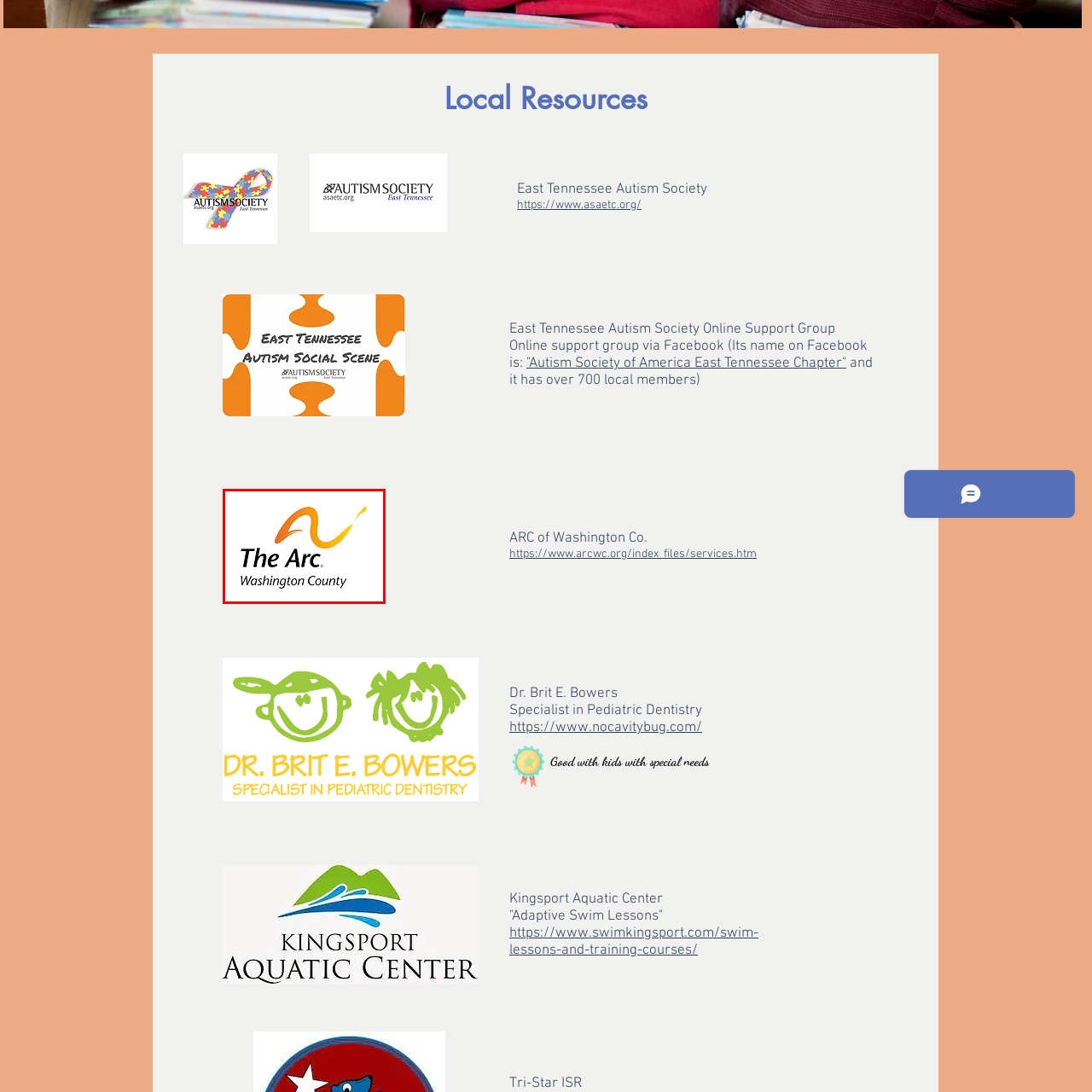What is the font style of 'The Arc' text?
Look at the image framed by the red bounding box and provide an in-depth response.

The question asks about the font style of the 'The Arc' text in the logo. The caption states that the text 'The Arc' is prominently displayed in bold black letters, which emphasizes the organization's name.